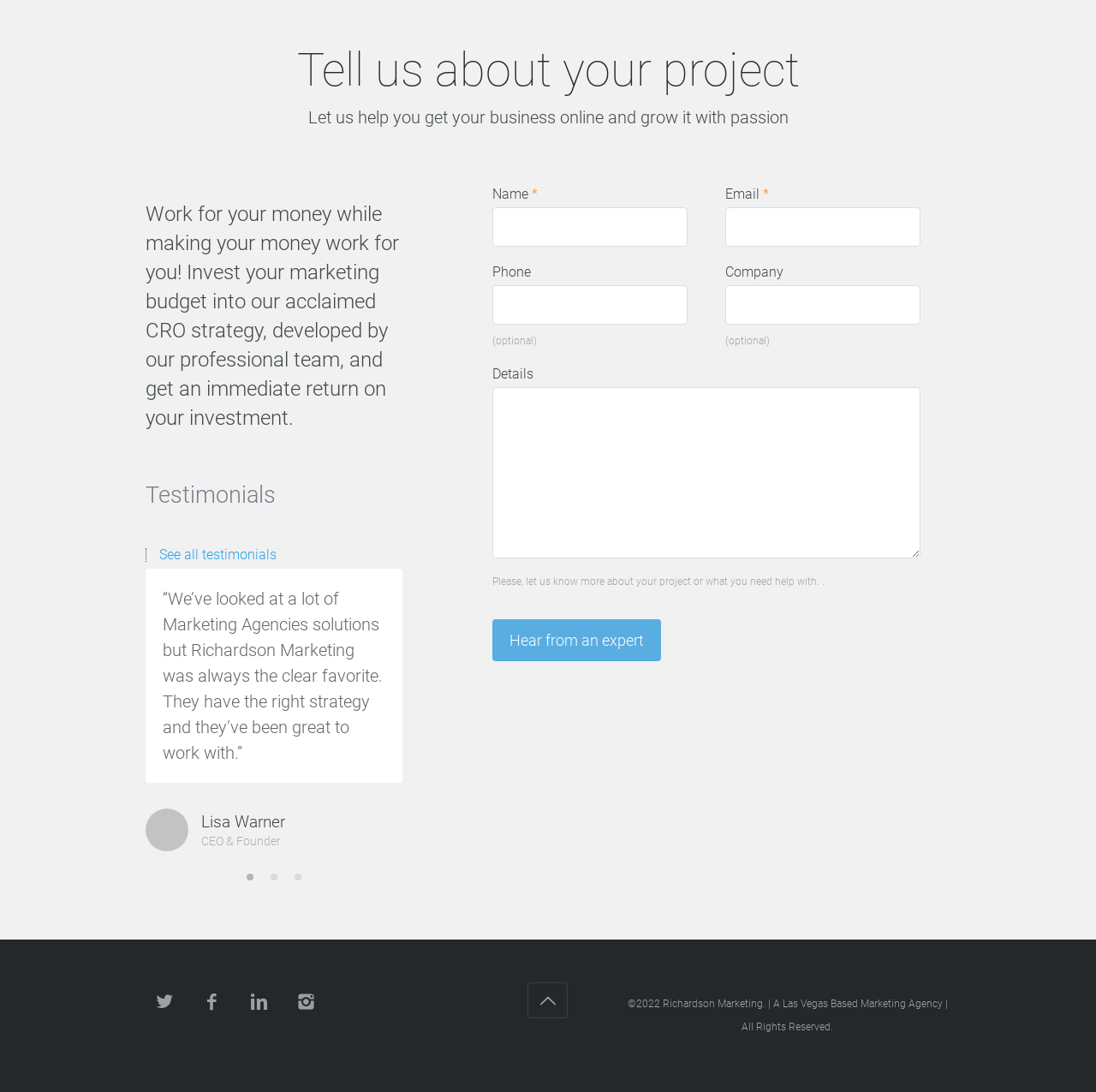What is the name of the company mentioned in the second testimonial?
Based on the screenshot, answer the question with a single word or phrase.

OFFGRID